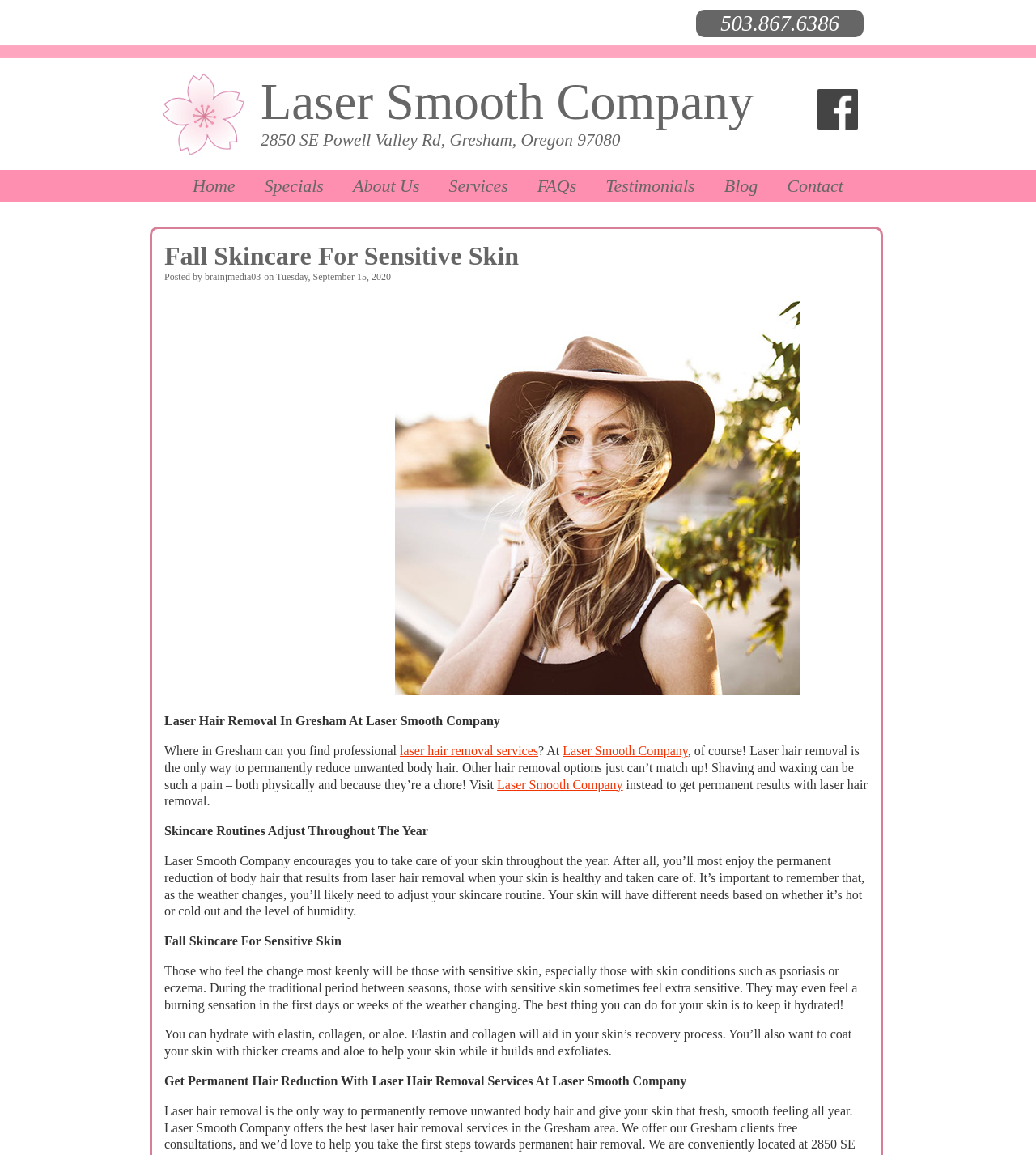Provide your answer to the question using just one word or phrase: What is the company name?

Laser Smooth Company